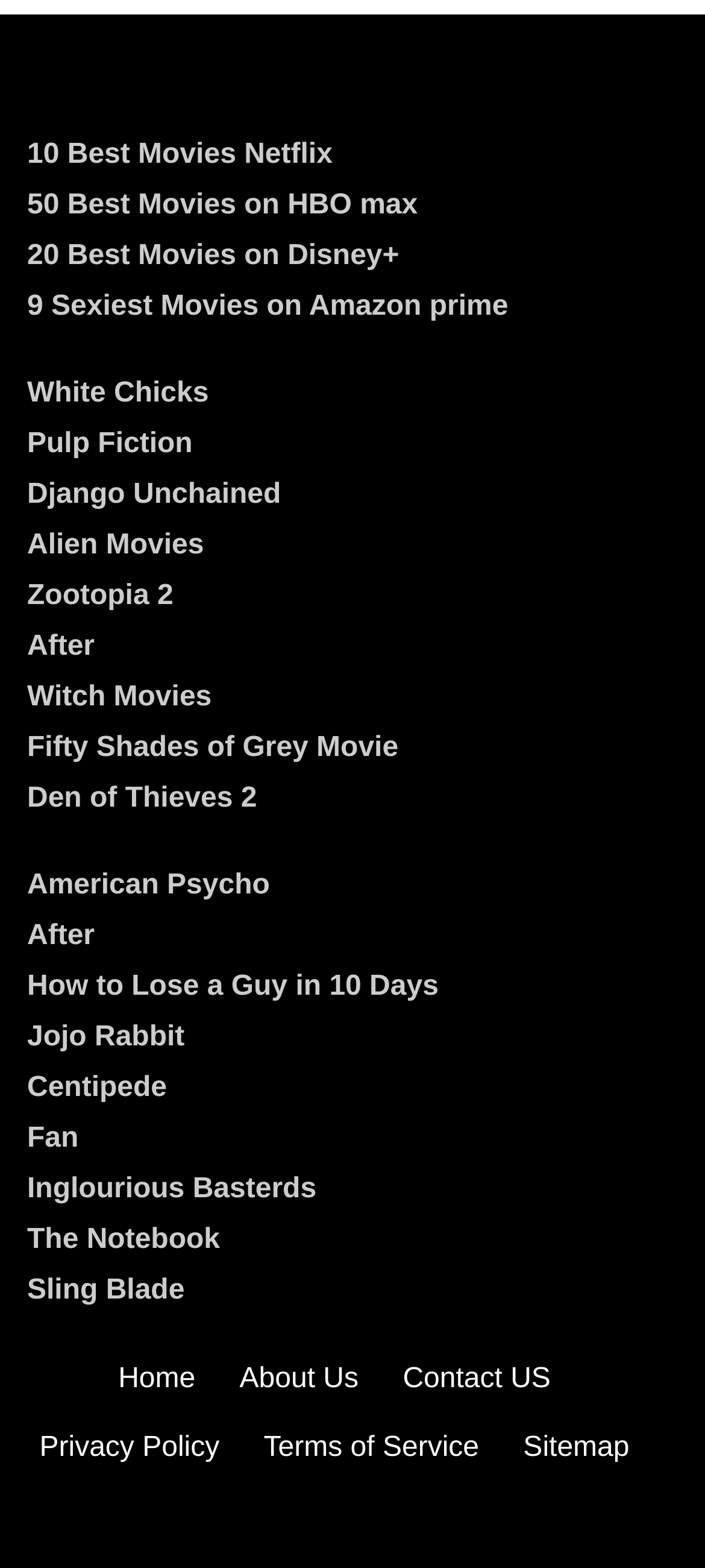How many navigation links are at the bottom of the webpage?
Can you provide an in-depth and detailed response to the question?

I looked at the bottom of the webpage and found four navigation links: 'Home', 'About Us', 'Contact US', and 'Privacy Policy'.